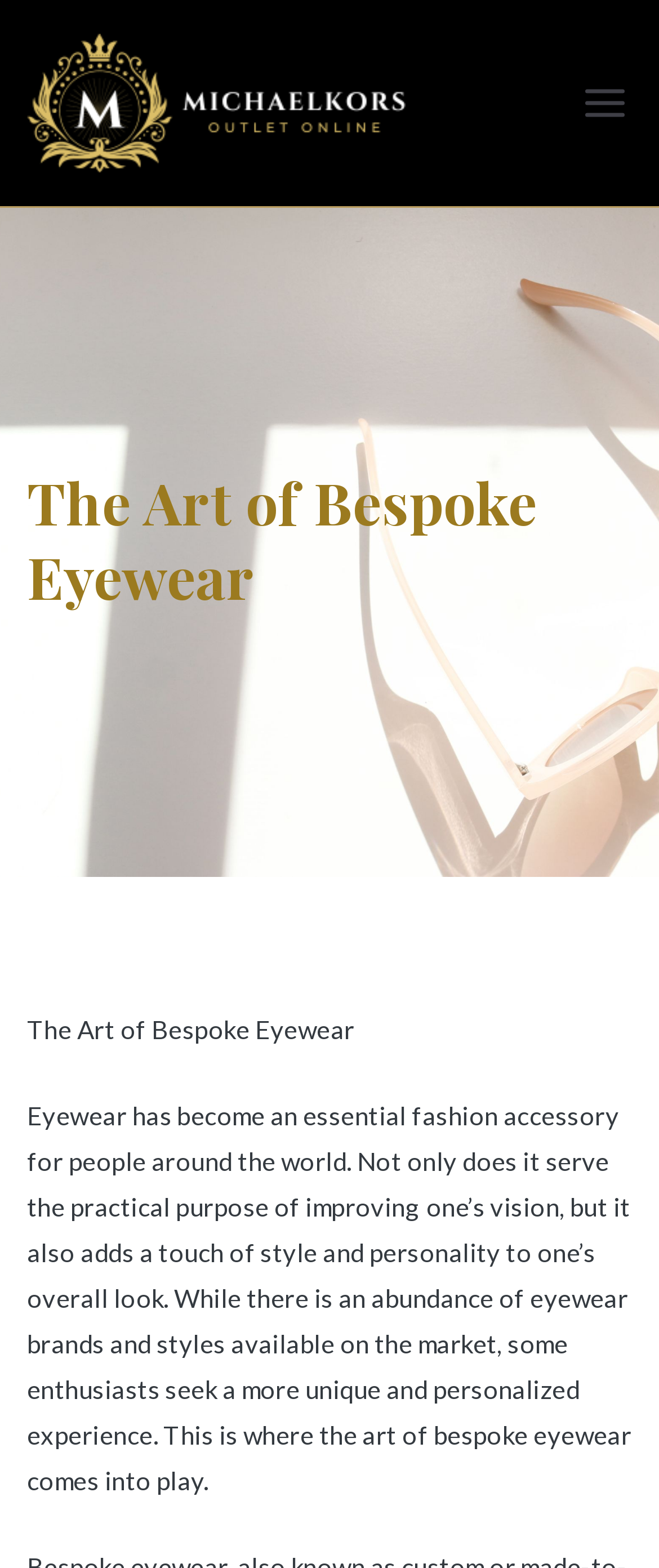What is the brand name mentioned on the webpage?
Please ensure your answer to the question is detailed and covers all necessary aspects.

By looking at the webpage, I can see that the brand name 'Micheal Kors' is mentioned in the link and image elements at the top of the page, indicating that the webpage is related to Micheal Kors products or services.